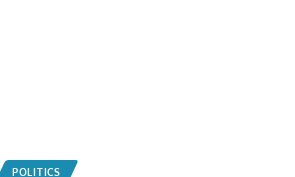Examine the image and give a thorough answer to the following question:
What is the topic of the news article?

The topic of the news article can be inferred from the headline which focuses on the tragic shooting of Shiv Sena leader Sudhir Suri in Amritsar, suggesting that the article is about this significant political event.